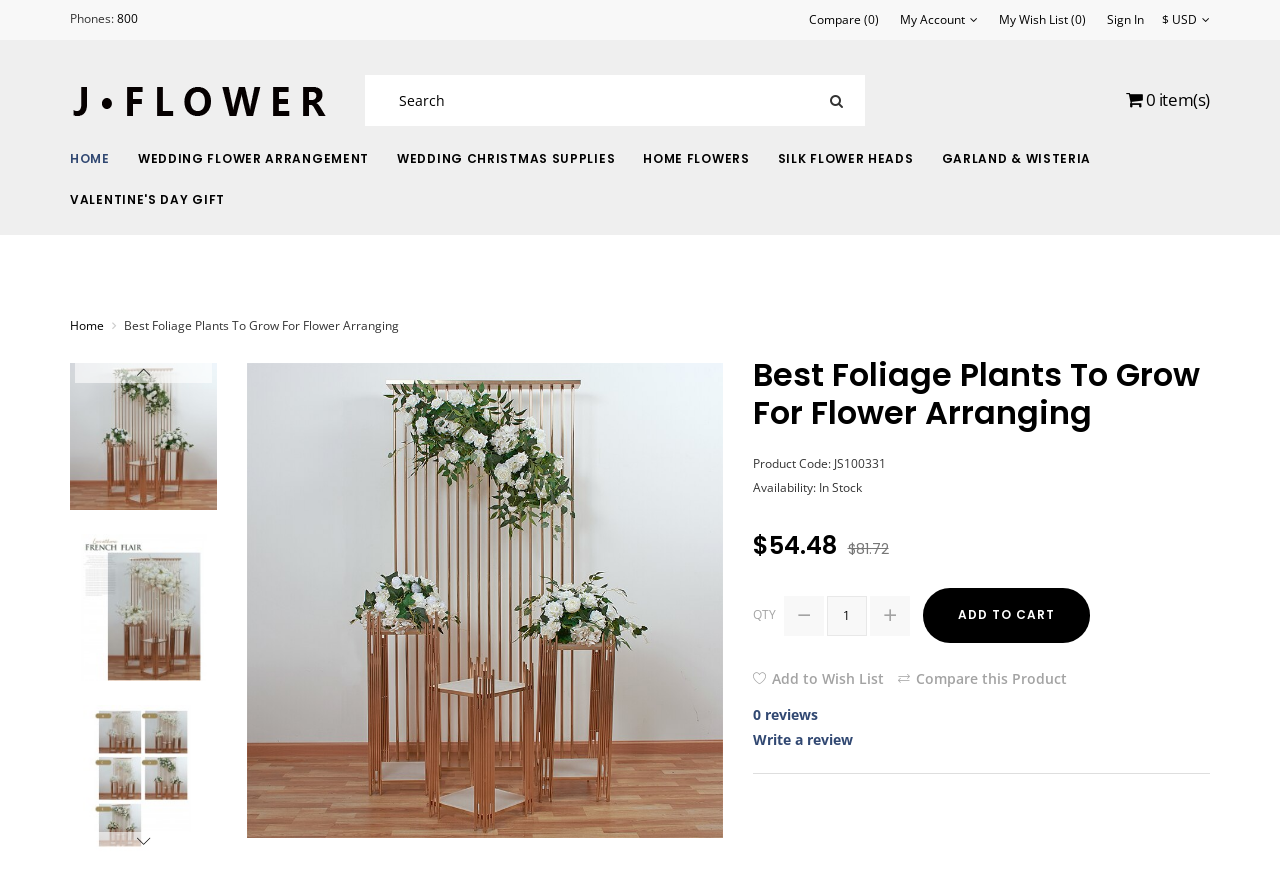Using the provided description parent_node: QTY ADD TO CART, find the bounding box coordinates for the UI element. Provide the coordinates in (top-left x, top-left y, bottom-right x, bottom-right y) format, ensuring all values are between 0 and 1.

[0.679, 0.685, 0.711, 0.731]